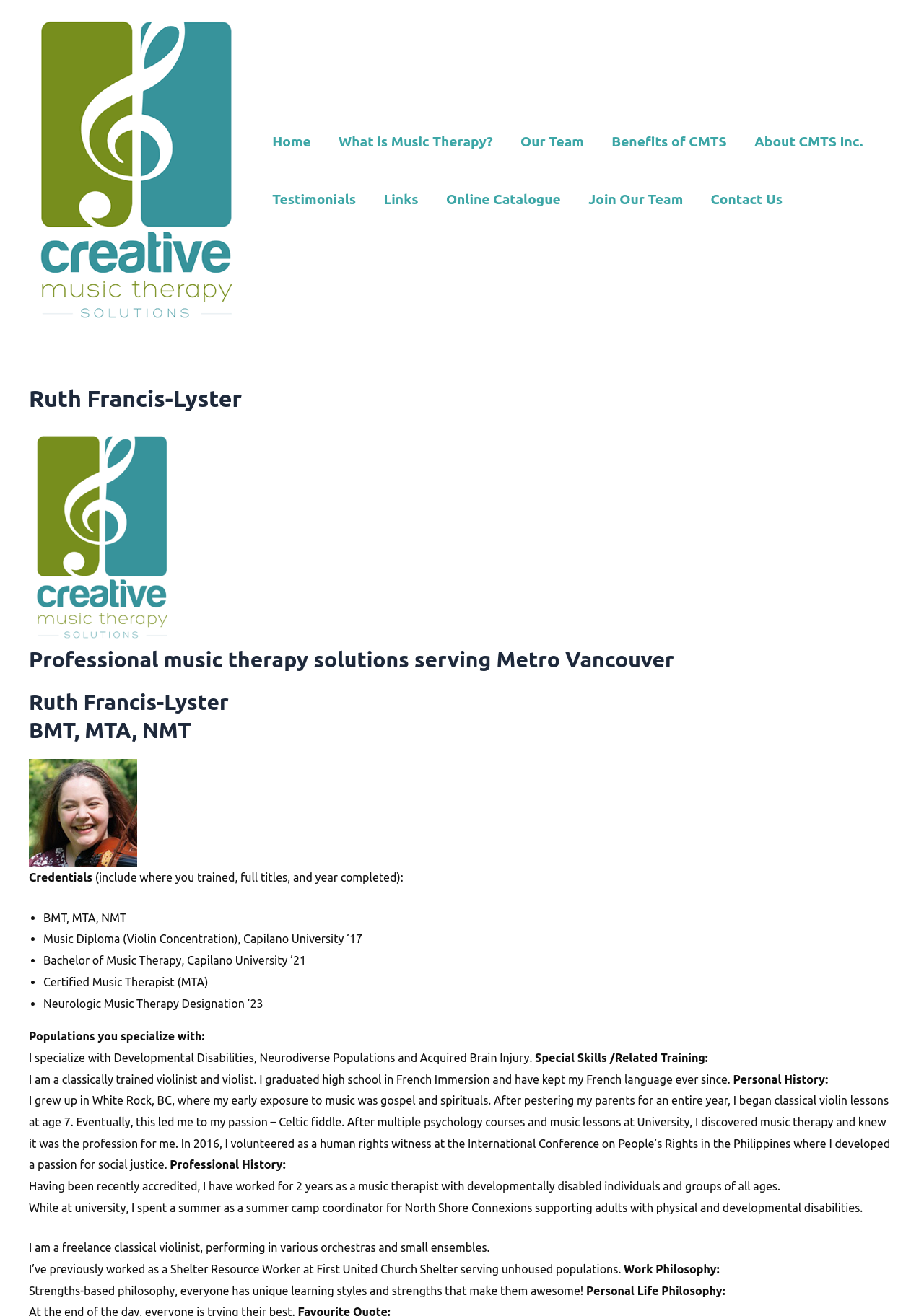Provide a one-word or short-phrase answer to the question:
What populations does Ruth Francis-Lyster specialize with?

Developmental Disabilities, Neurodiverse Populations and Acquired Brain Injury